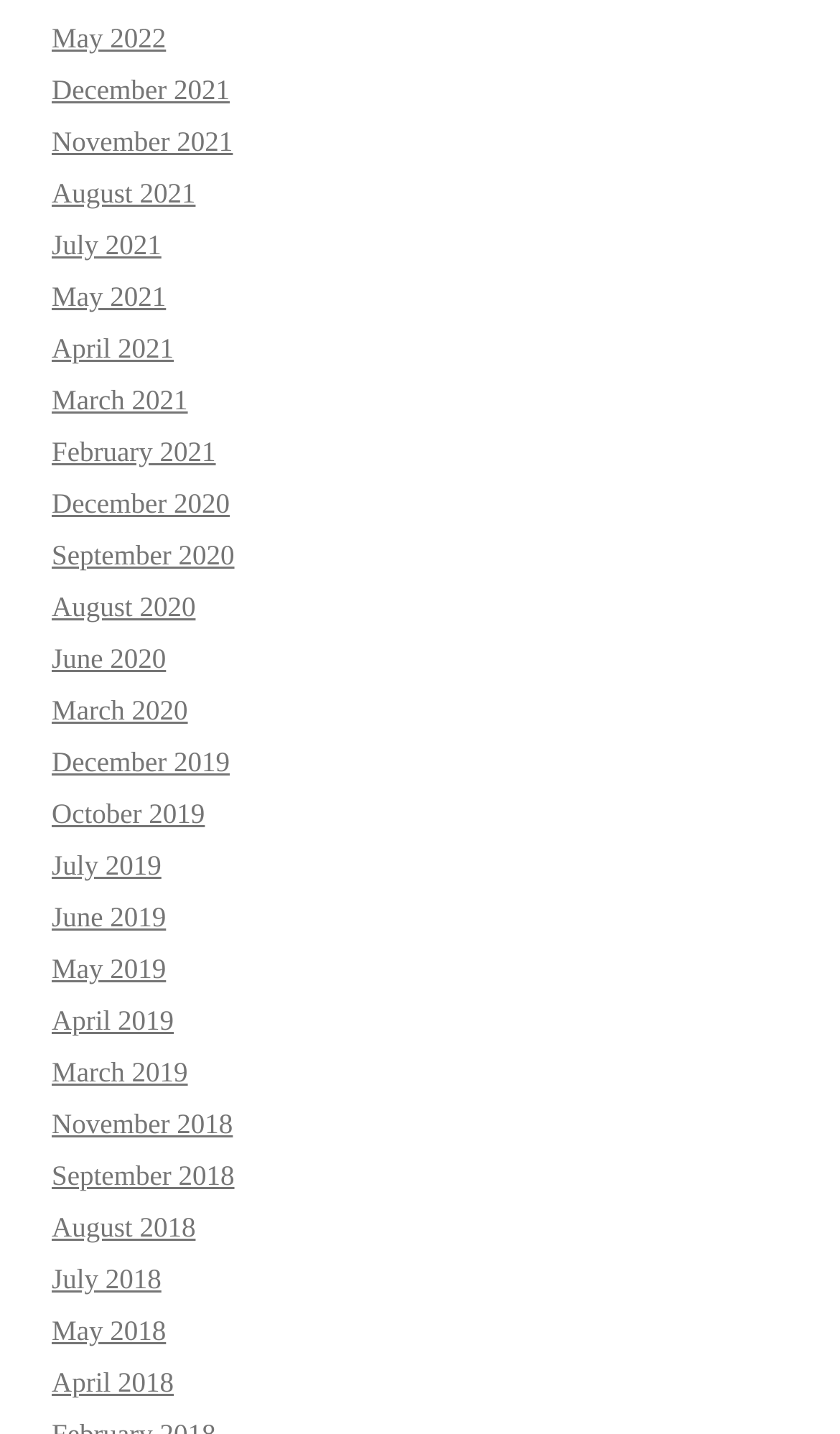Determine the bounding box coordinates of the clickable element to complete this instruction: "go to December 2021". Provide the coordinates in the format of four float numbers between 0 and 1, [left, top, right, bottom].

[0.062, 0.051, 0.274, 0.073]